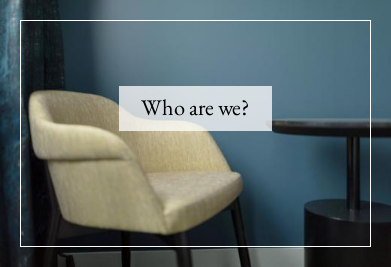Provide your answer to the question using just one word or phrase: What is the shape of the table?

round